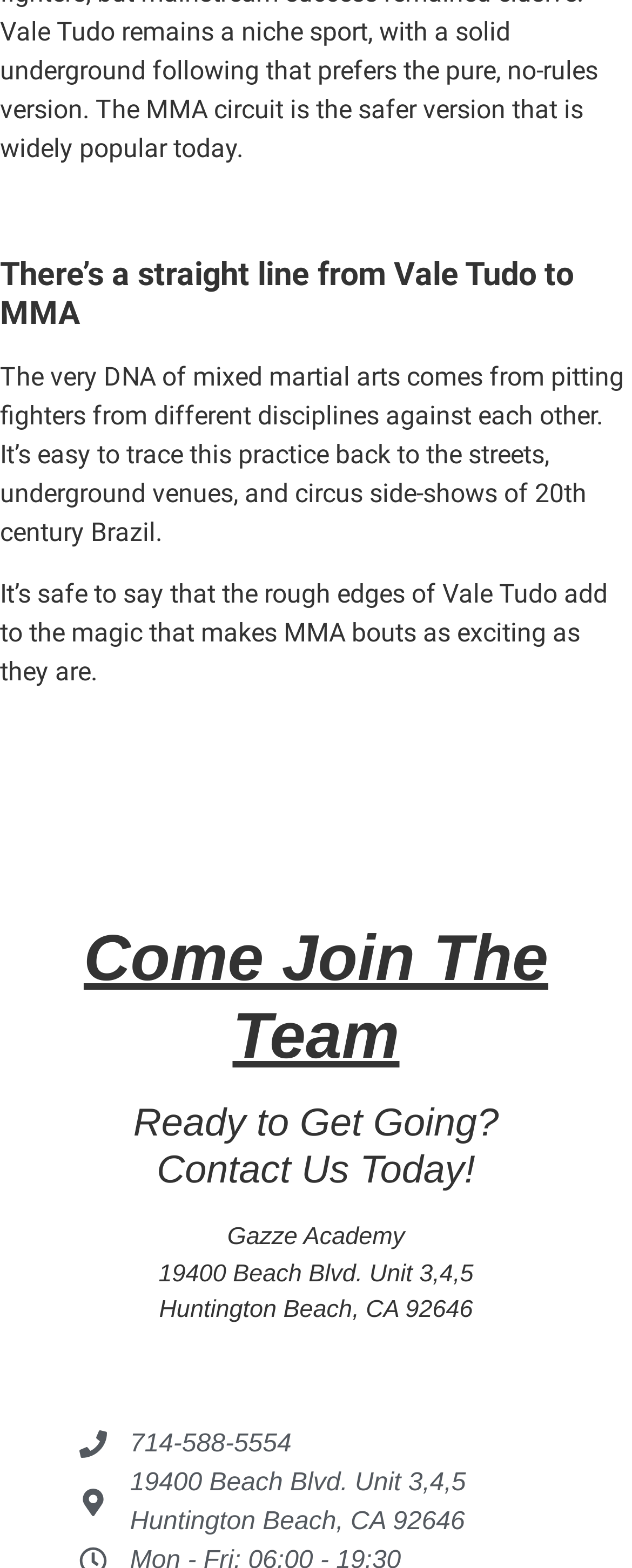Using the provided element description: "ChromeNews", identify the bounding box coordinates. The coordinates should be four floats between 0 and 1 in the order [left, top, right, bottom].

None